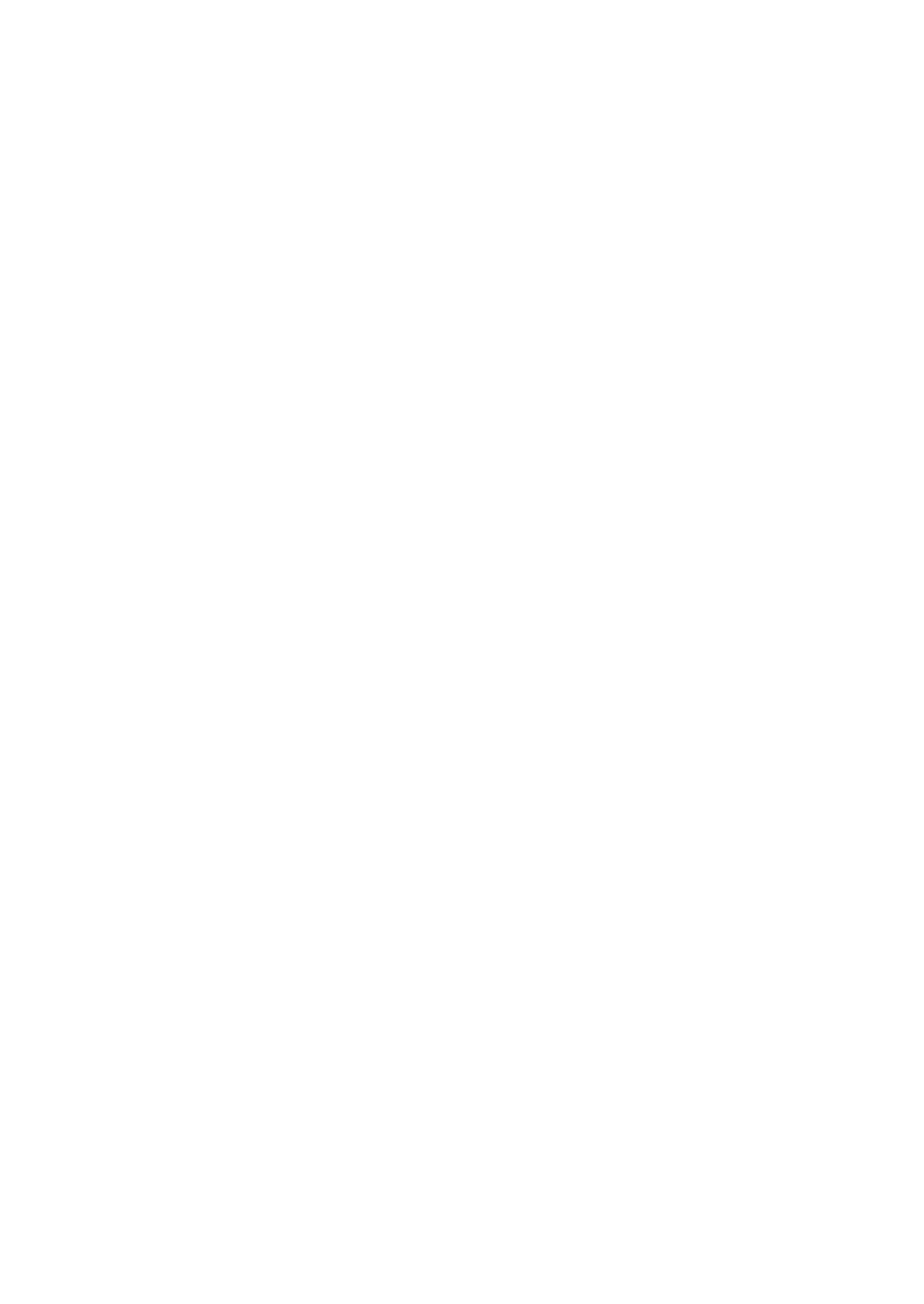Find the bounding box coordinates for the UI element that matches this description: "name="input_54"".

None